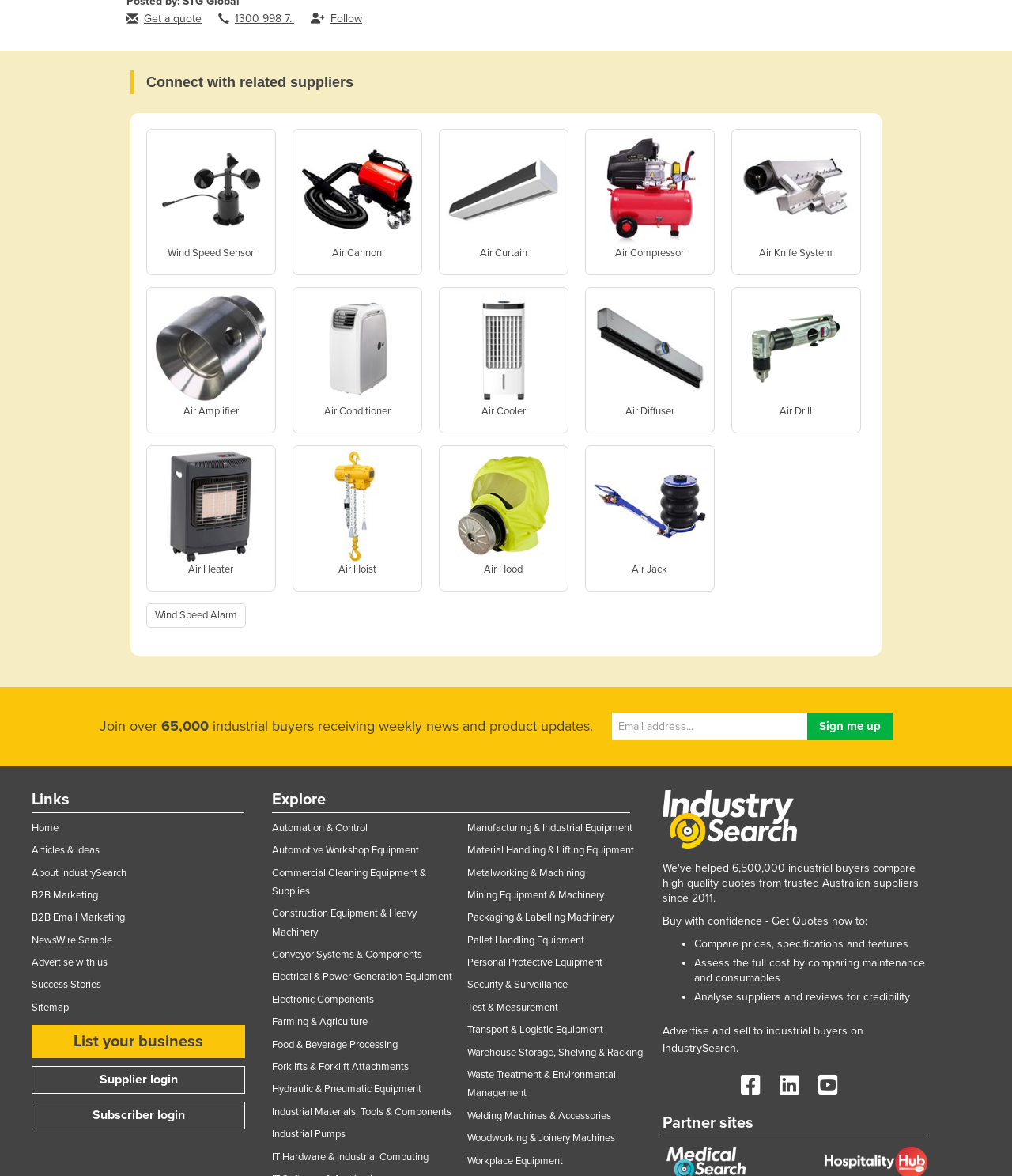Identify the bounding box for the UI element that is described as follows: "Conveyor Systems & Components".

[0.269, 0.806, 0.417, 0.817]